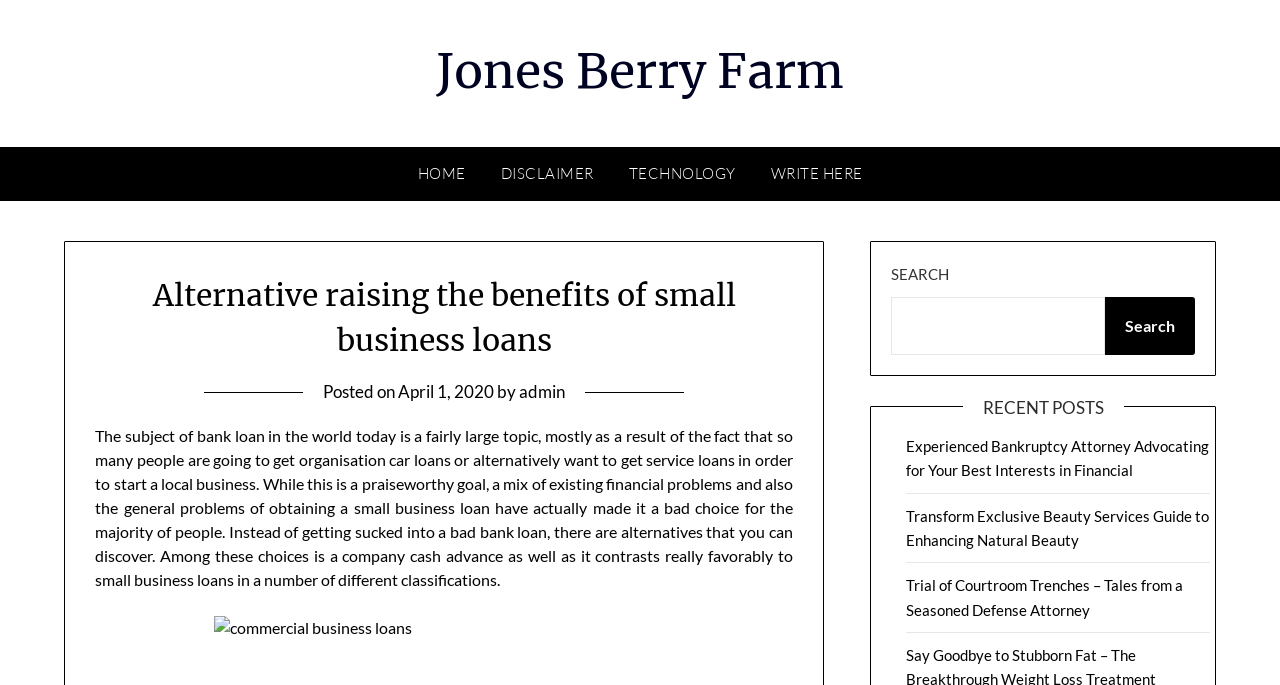Please provide the bounding box coordinates for the element that needs to be clicked to perform the following instruction: "Read the post about Experienced Bankruptcy Attorney". The coordinates should be given as four float numbers between 0 and 1, i.e., [left, top, right, bottom].

[0.708, 0.638, 0.945, 0.7]